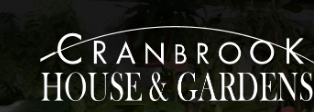What is hinted at in the background of the logo?
Ensure your answer is thorough and detailed.

The background of the logo hints at a lush, green environment, which is reflective of the gardens' vibrant flora, suggesting a serene and natural atmosphere.